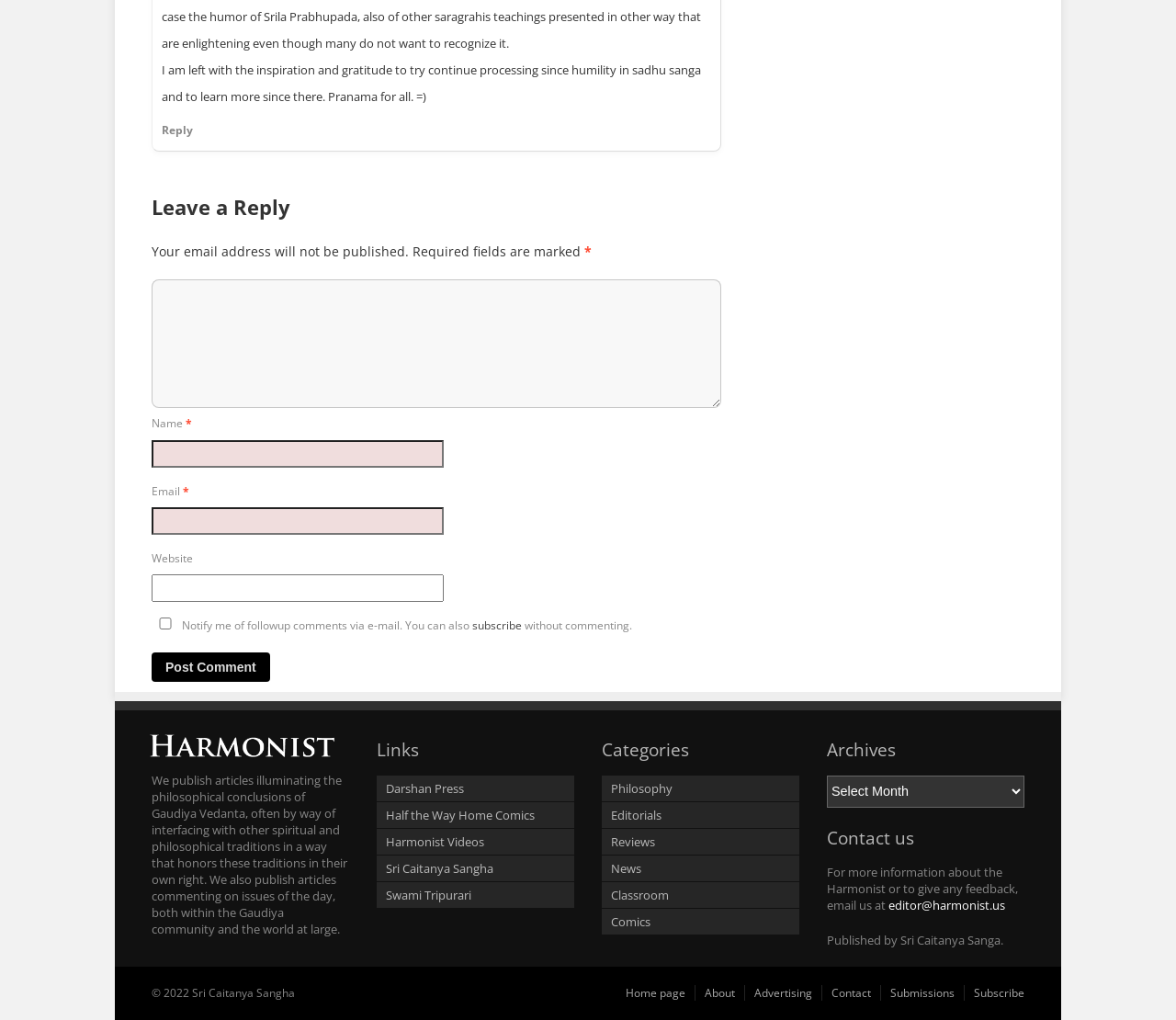Find the bounding box coordinates of the element to click in order to complete the given instruction: "Post a comment."

[0.129, 0.639, 0.23, 0.668]